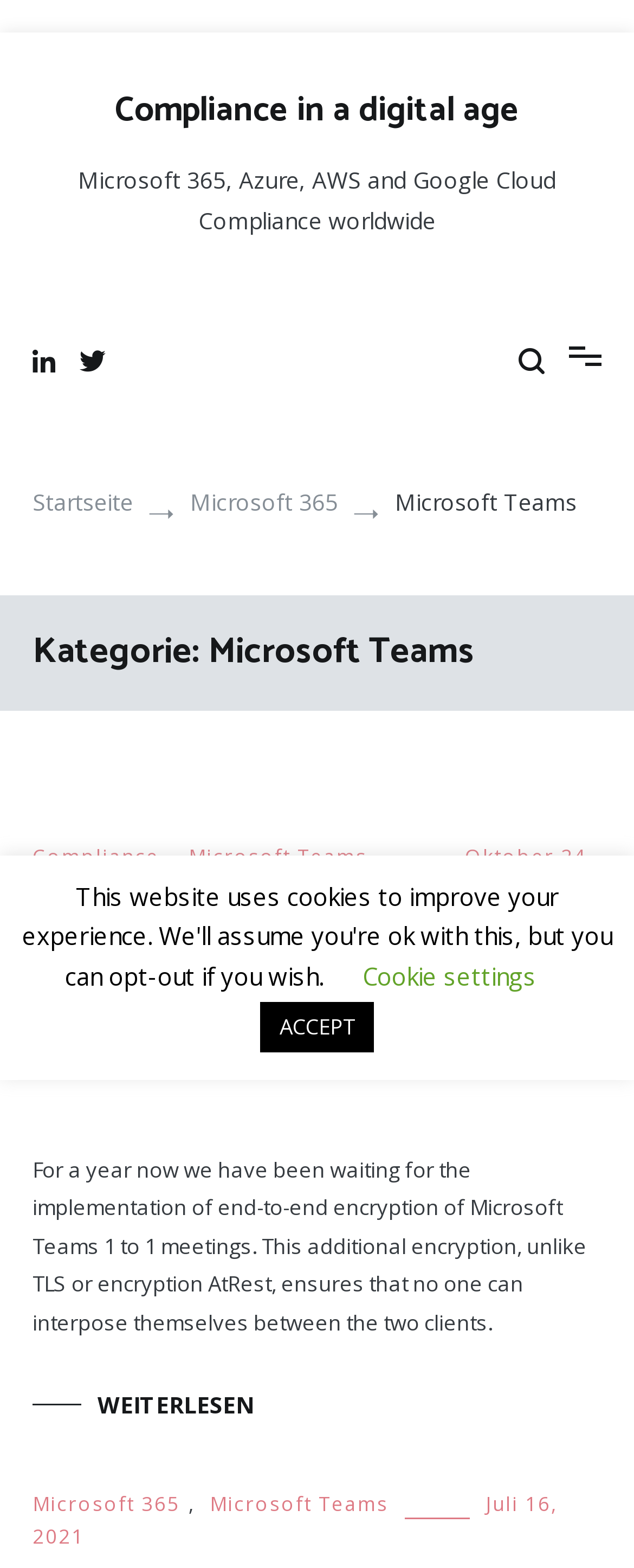Please determine and provide the text content of the webpage's heading.

Kategorie: Microsoft Teams